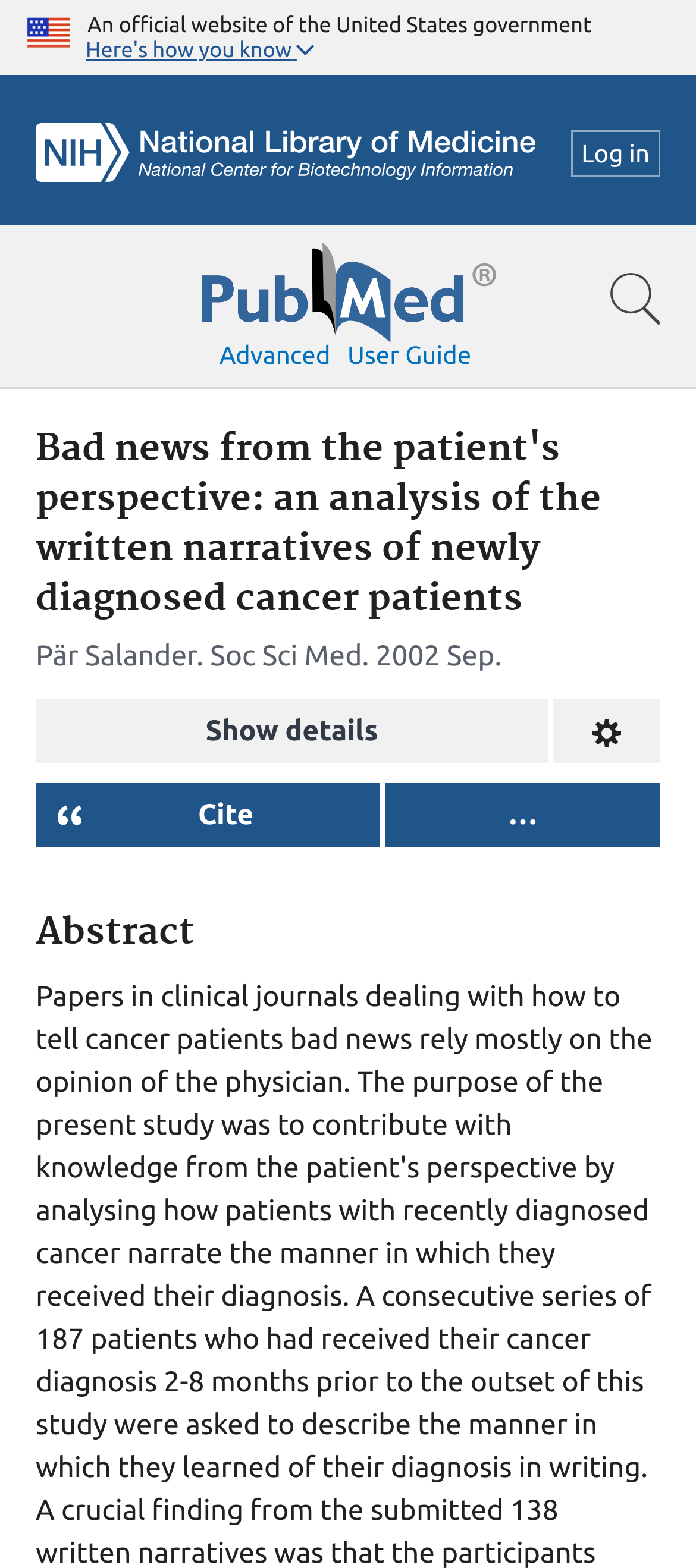What is the format of the citation text?
Using the visual information, reply with a single word or short phrase.

Different styles